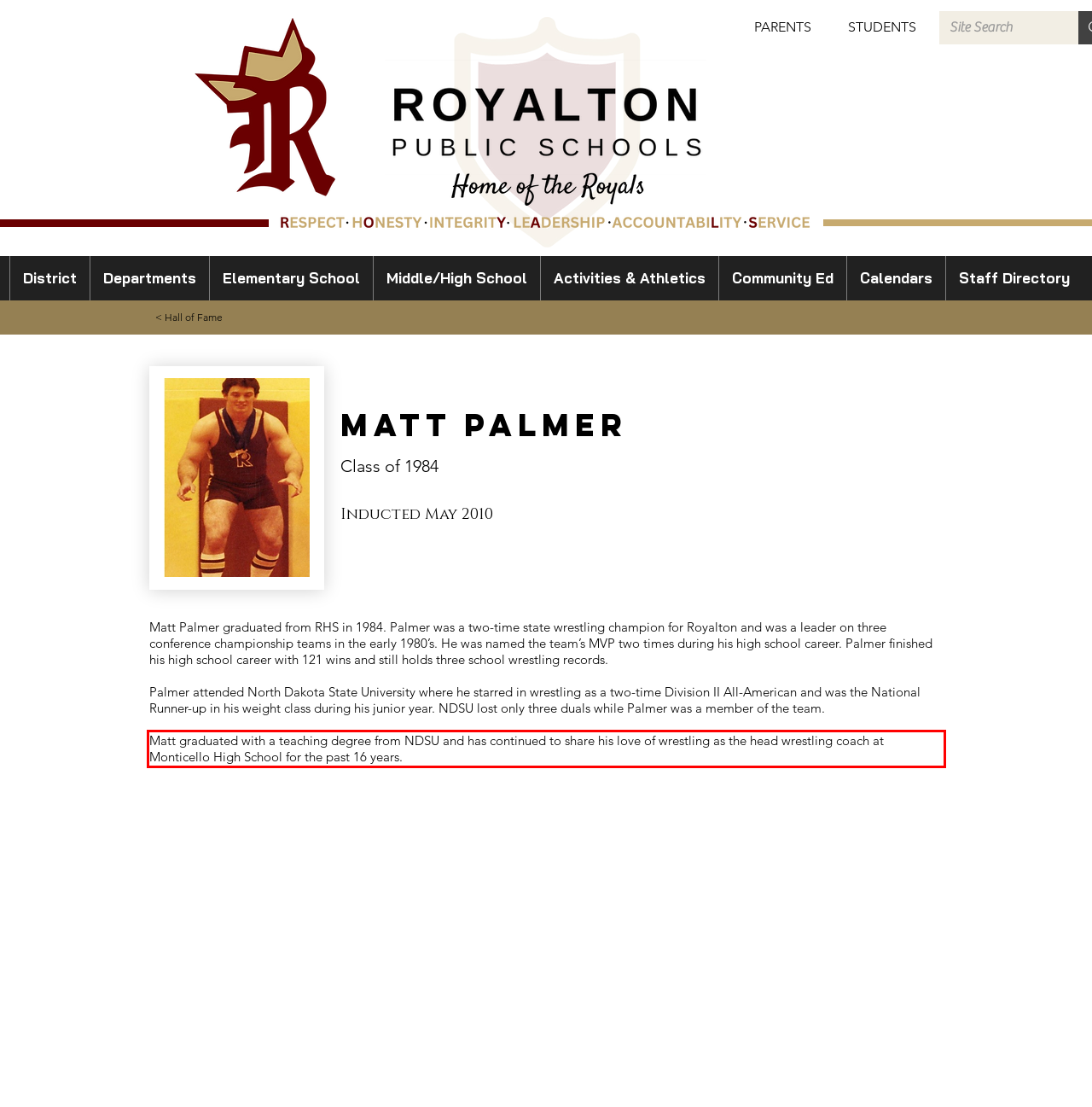Look at the webpage screenshot and recognize the text inside the red bounding box.

Matt graduated with a teaching degree from NDSU and has continued to share his love of wrestling as the head wrestling coach at Monticello High School for the past 16 years.